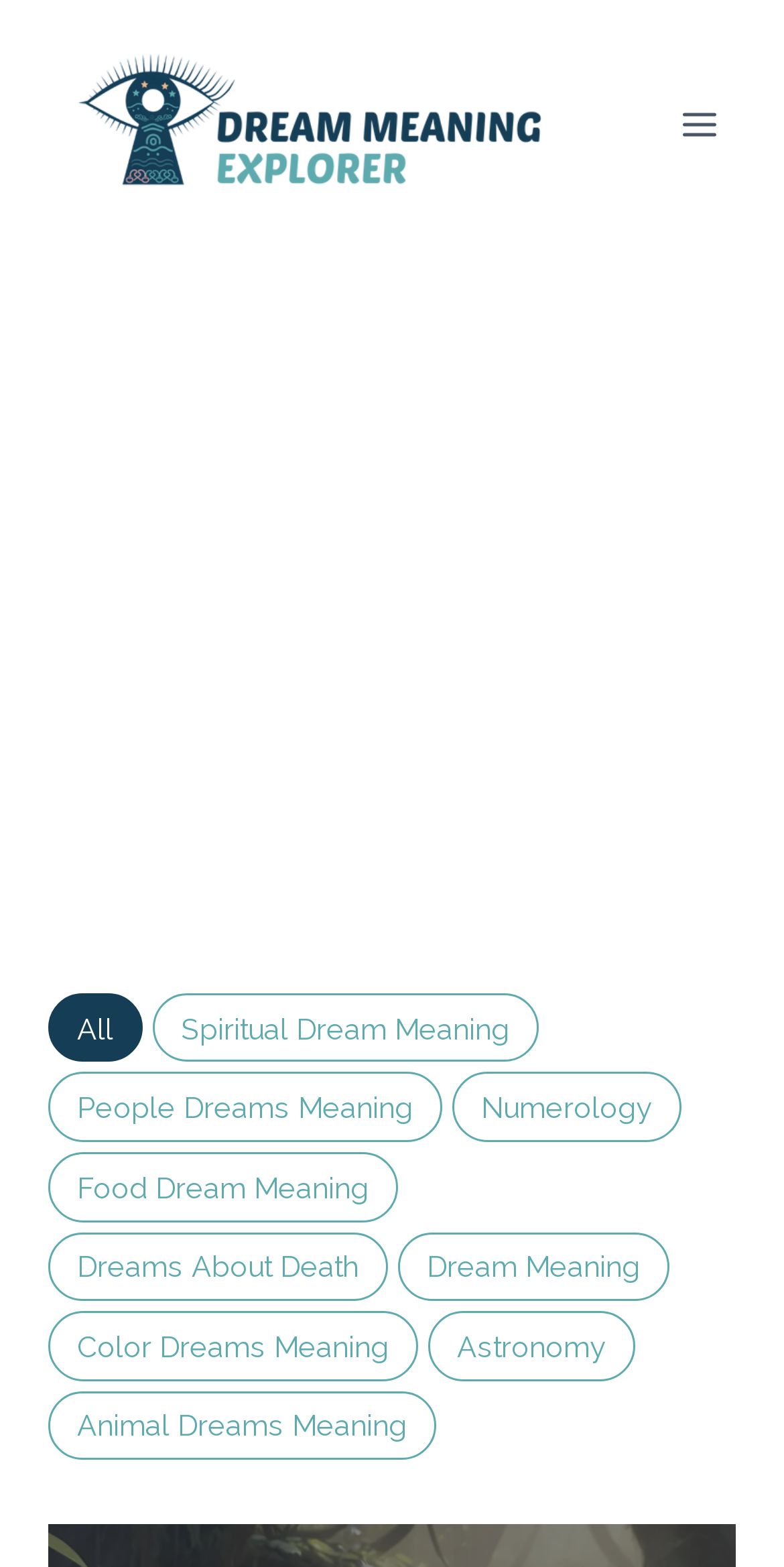Provide an in-depth caption for the contents of the webpage.

The webpage is titled "Dream Meaning Explorer | Find Out What Your Dreams Mean". At the top left corner, there is a logo image with a link to it. Next to the logo, on the top right corner, there is a button to open a menu. 

Below the top section, there is a large advertisement iframe that spans the entire width of the page. 

Inside the advertisement iframe, there is a group of buttons arranged vertically. The first button is labeled "All" and is currently pressed. The other buttons are categorized by dream meanings, including spiritual, people, numerology, food, death, general dream meanings, color, astronomy, and animal dreams. These buttons are stacked on top of each other, with the "All" button at the top and the "Animal Dreams Meaning" button at the bottom.